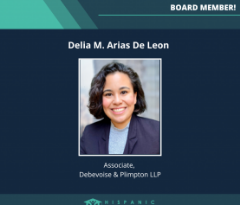Please respond to the question with a concise word or phrase:
What is the theme of the background?

Dark with vibrant accents